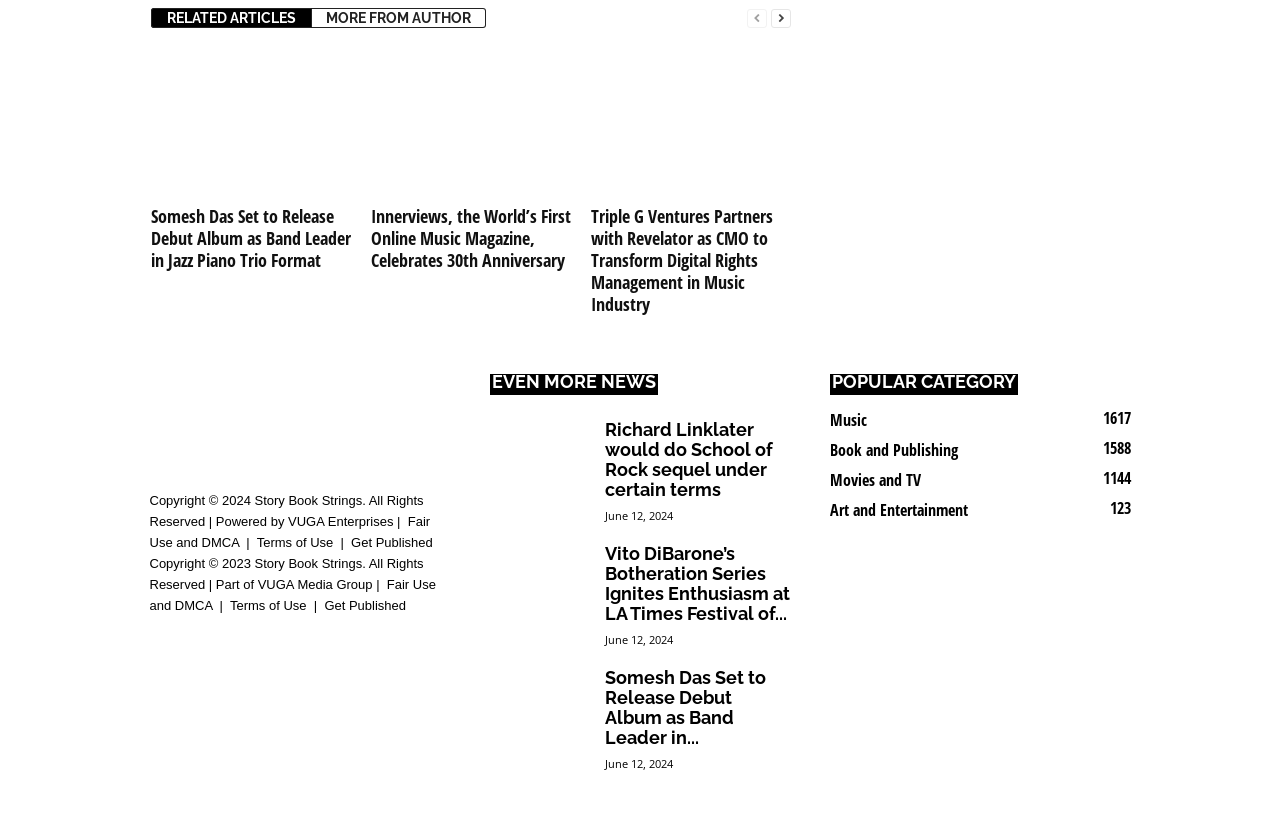What is the date of the news articles?
From the image, respond with a single word or phrase.

June 12, 2024